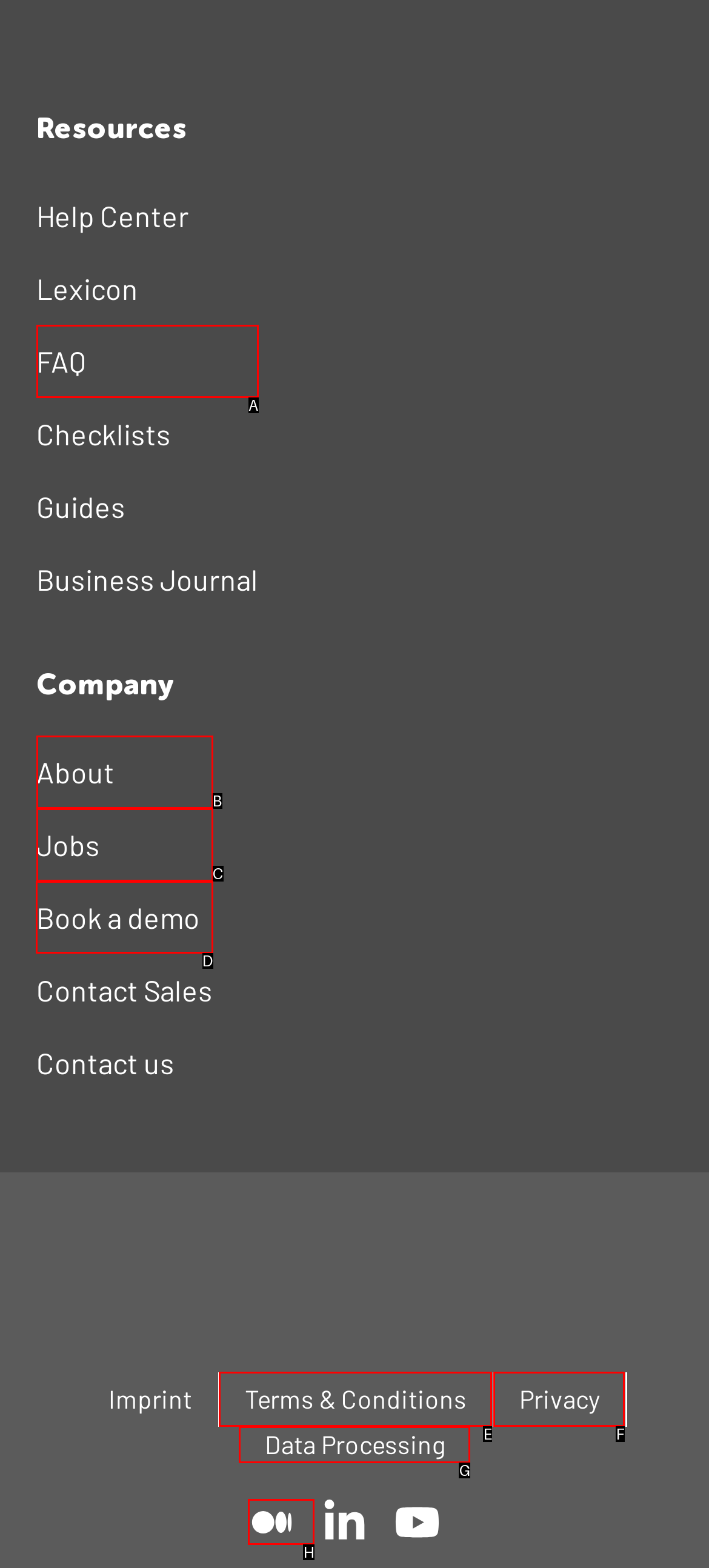Choose the letter of the option you need to click to Book a demo. Answer with the letter only.

D